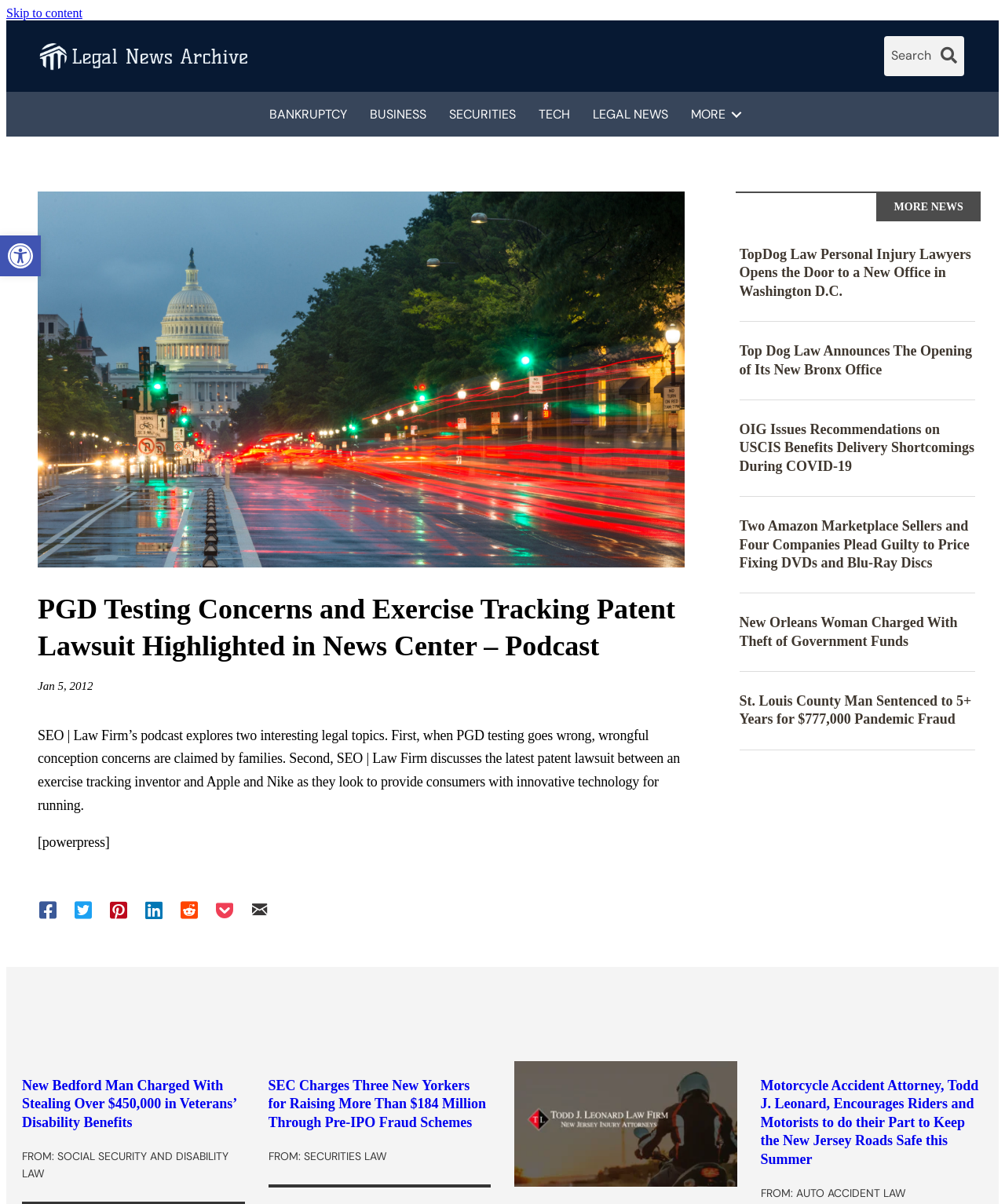Refer to the screenshot and answer the following question in detail:
How many links are listed under the 'MORE NEWS' section?

The 'MORE NEWS' section is located at the bottom of the webpage and lists 8 news article links, each with a brief description and a heading.